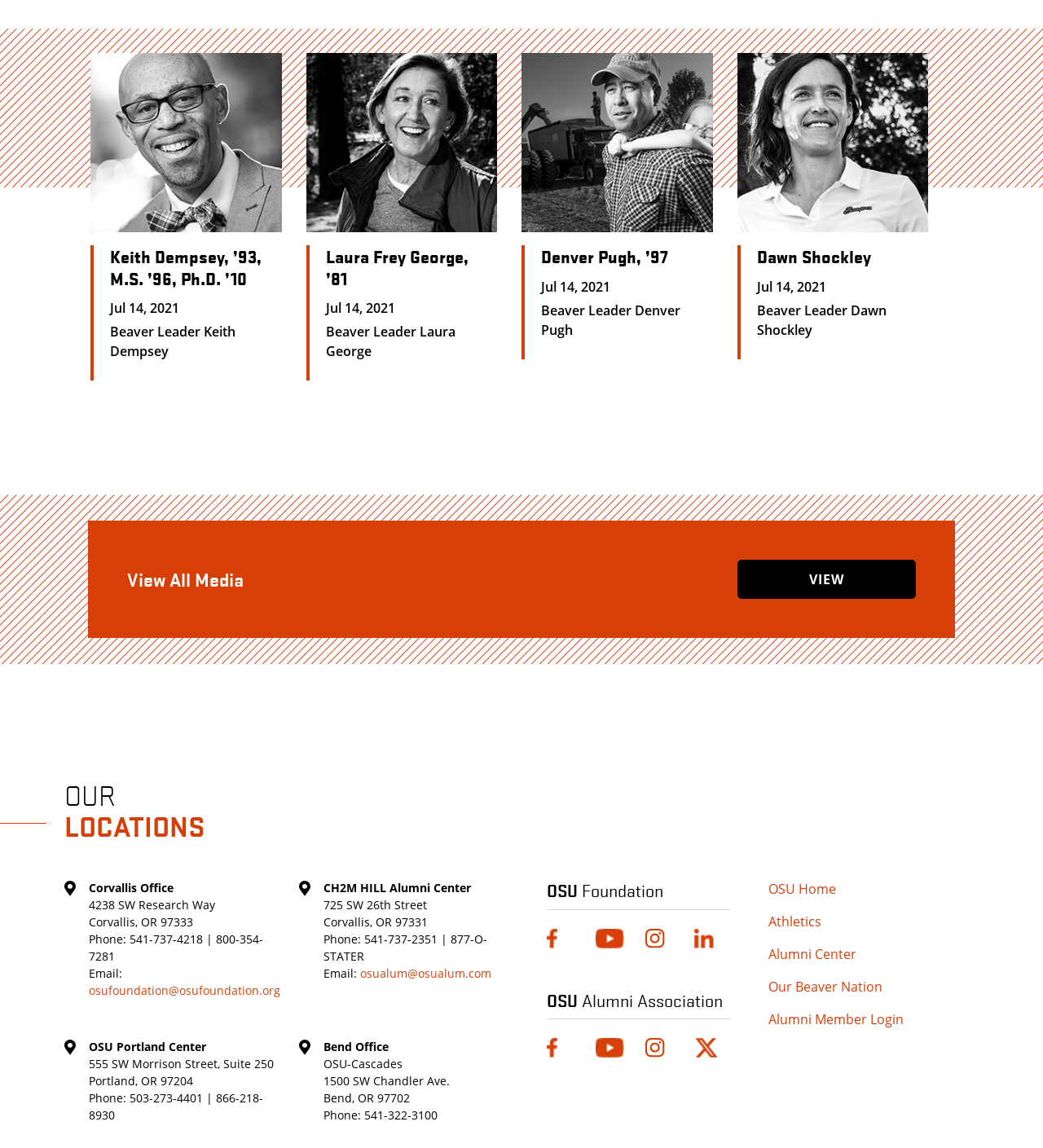Determine the bounding box coordinates of the clickable element necessary to fulfill the instruction: "Go to OSU Home". Provide the coordinates as four float numbers within the 0 to 1 range, i.e., [left, top, right, bottom].

[0.737, 0.766, 0.938, 0.783]